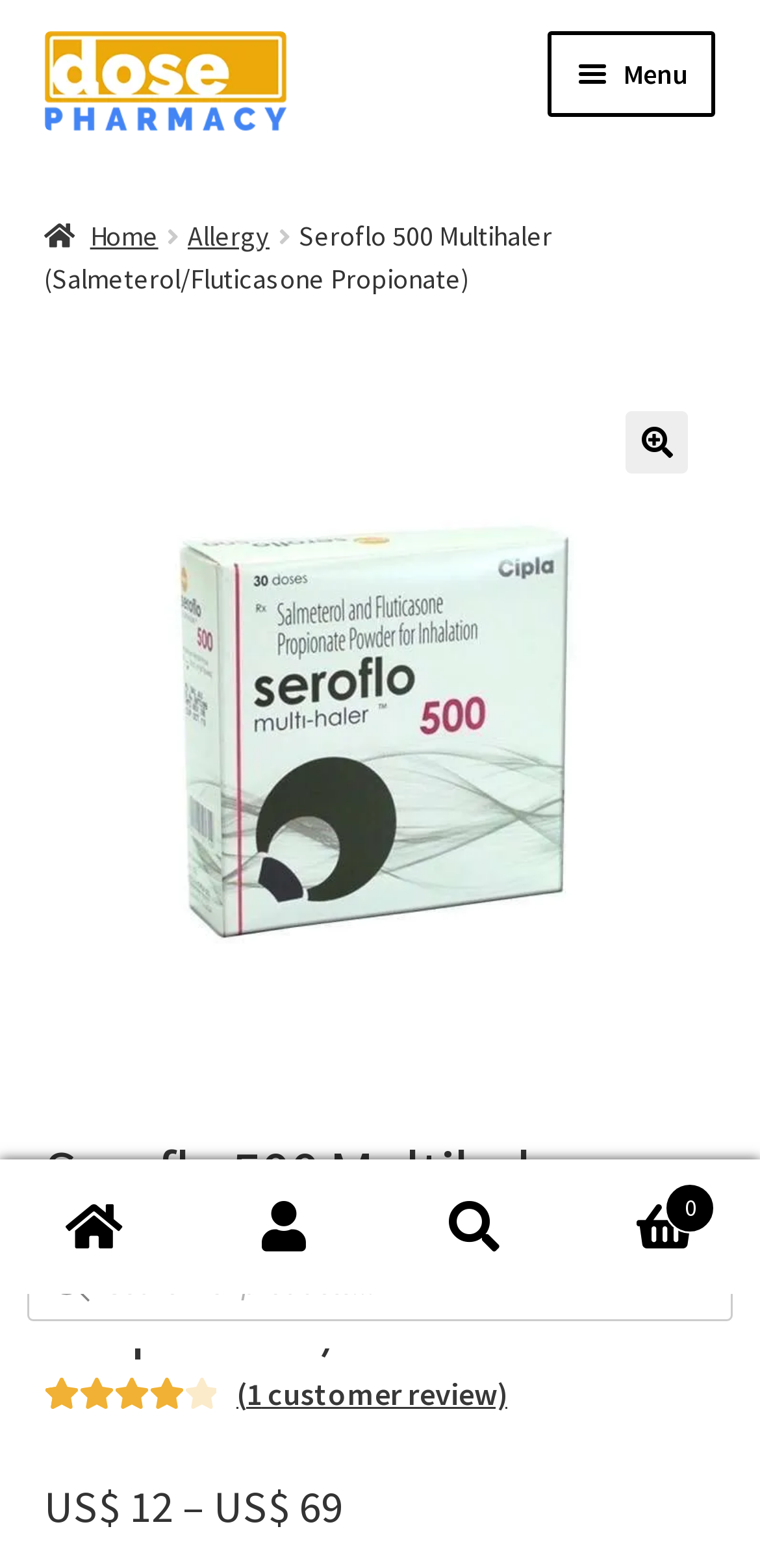Locate the primary heading on the webpage and return its text.

Seroflo 500 Multihaler (Salmeterol/Fluticasone Propionate)